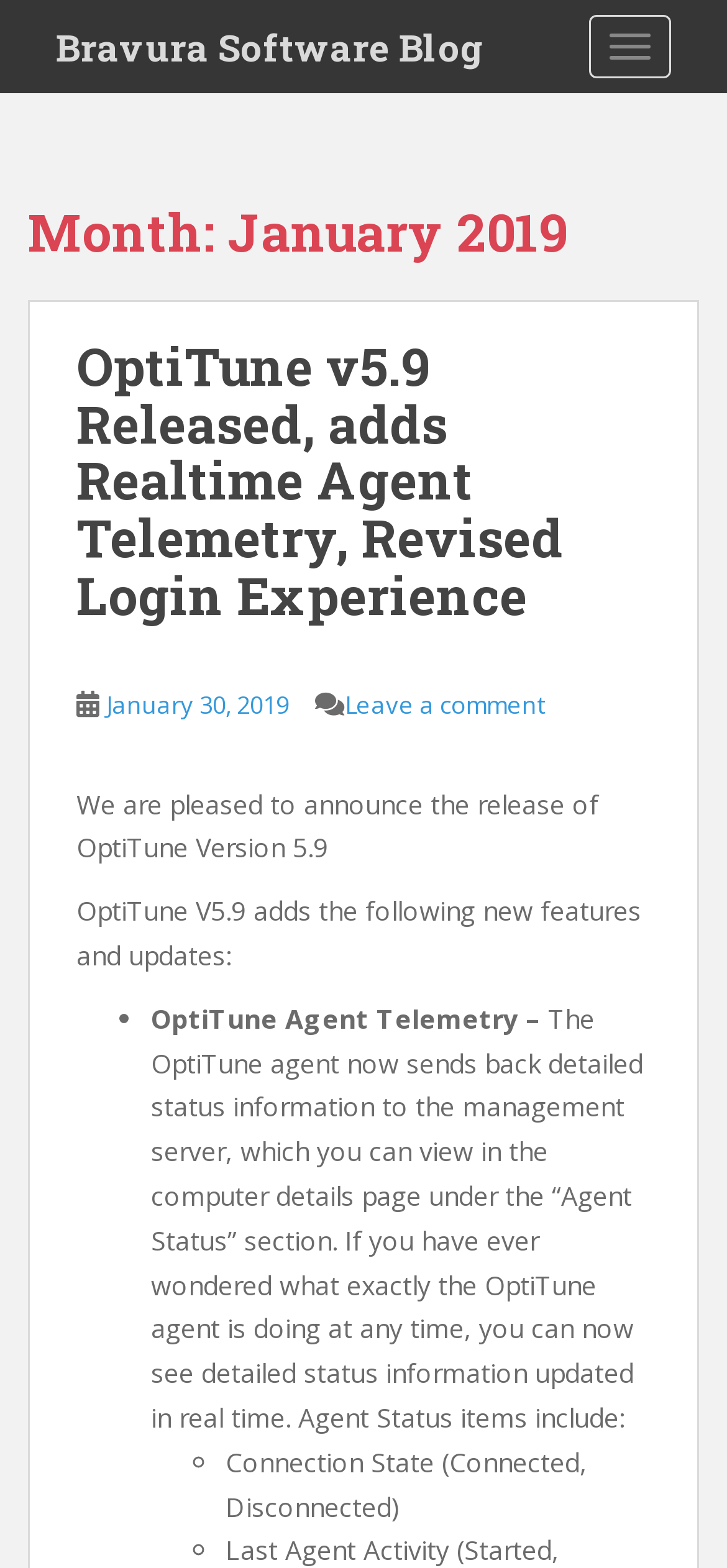What is the purpose of the 'Agent Status' section?
Could you answer the question in a detailed manner, providing as much information as possible?

I found the purpose of the 'Agent Status' section by looking at the StaticText element with the text 'If you have ever wondered what exactly the OptiTune agent is doing at any time, you can now see detailed status information updated in real time.' which is a child of the HeaderAsNonLandmark element. This text explains the purpose of the 'Agent Status' section.